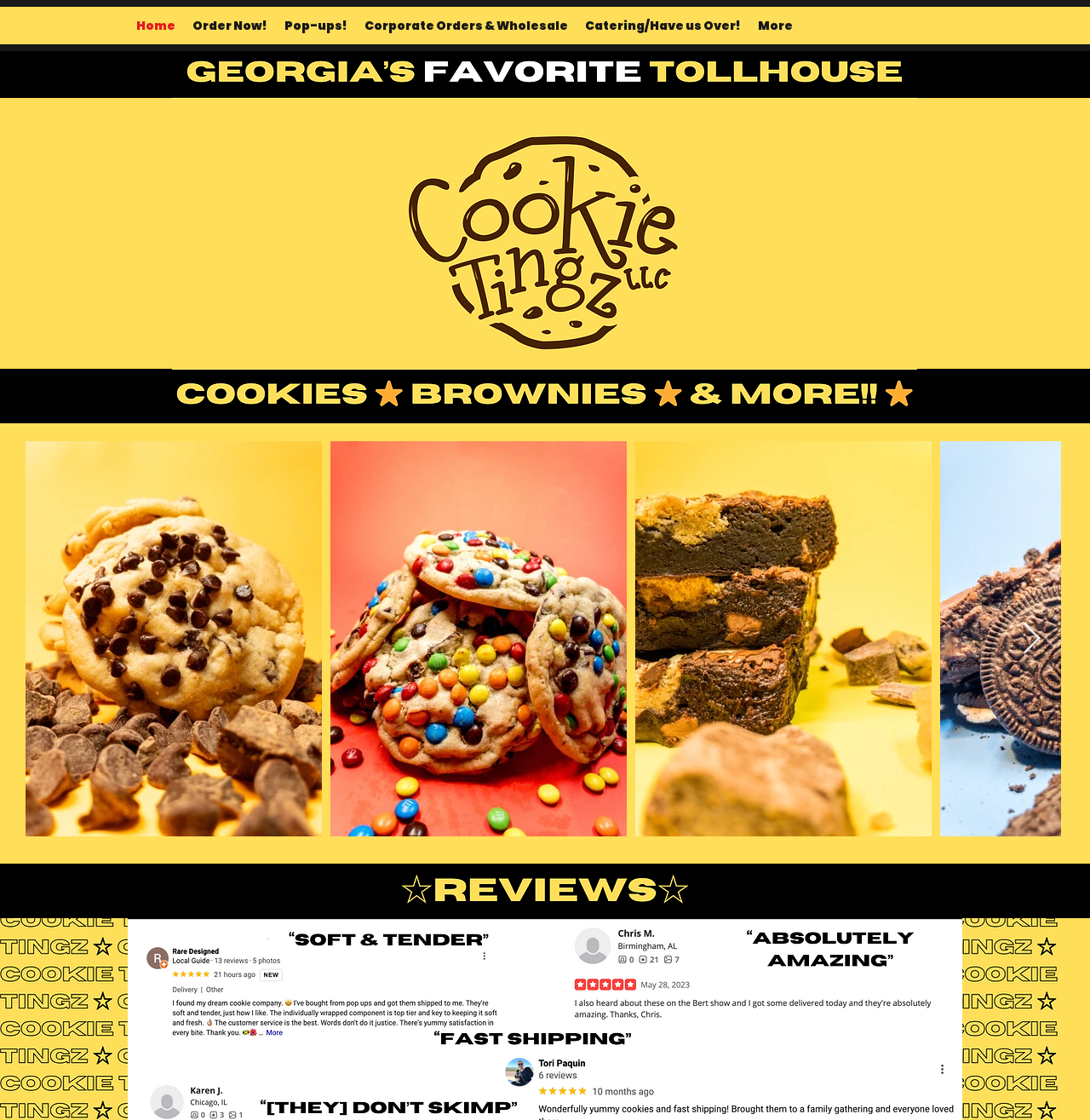What is the theme of the image at the top of the page?
Refer to the image and answer the question using a single word or phrase.

Cookies